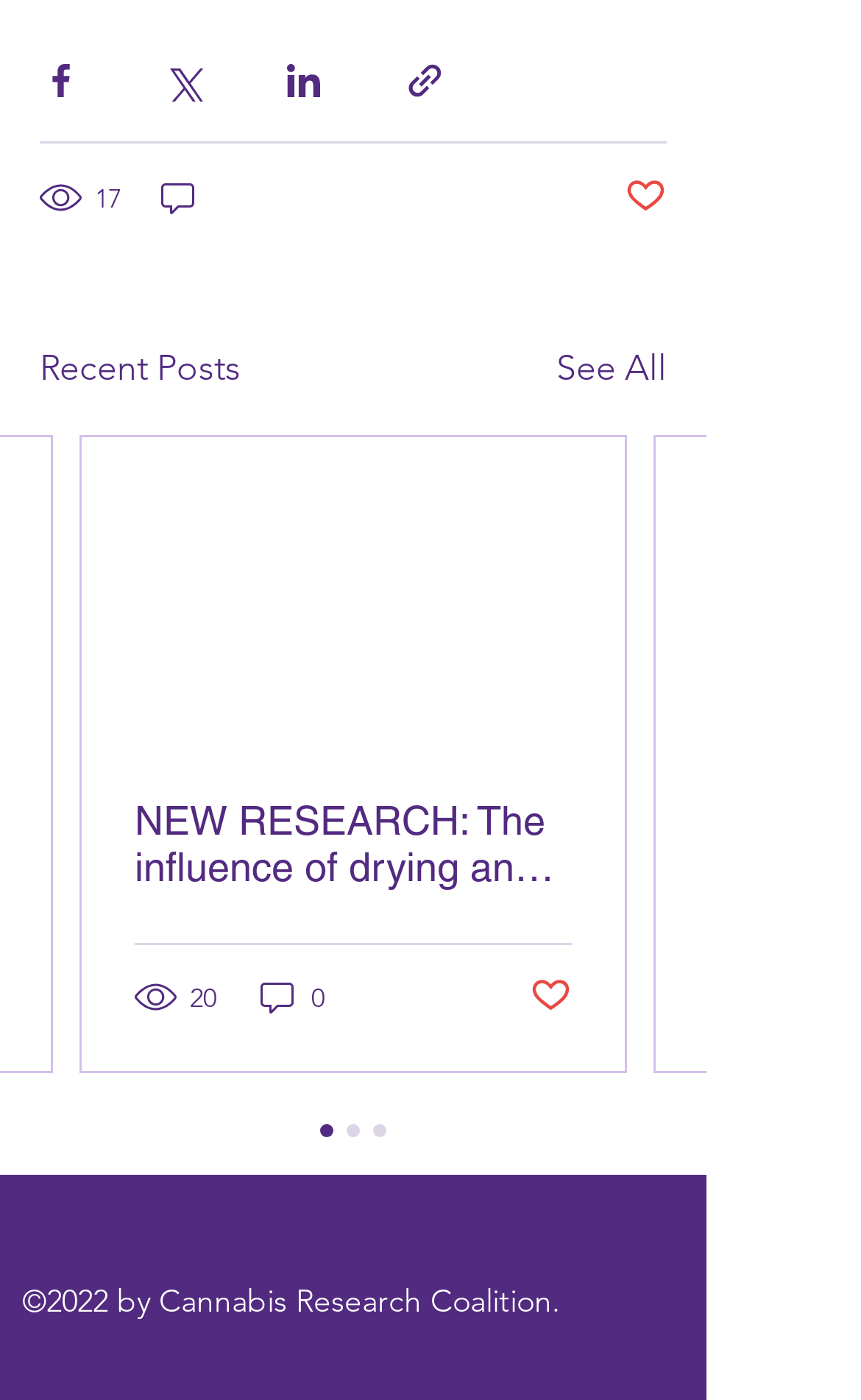Please examine the image and answer the question with a detailed explanation:
What is the copyright information at the bottom of the page?

I found a contentinfo element at the bottom of the page, which contains a StaticText element with the copyright information. This indicates that the webpage is copyrighted by the Cannabis Research Coalition in 2022.